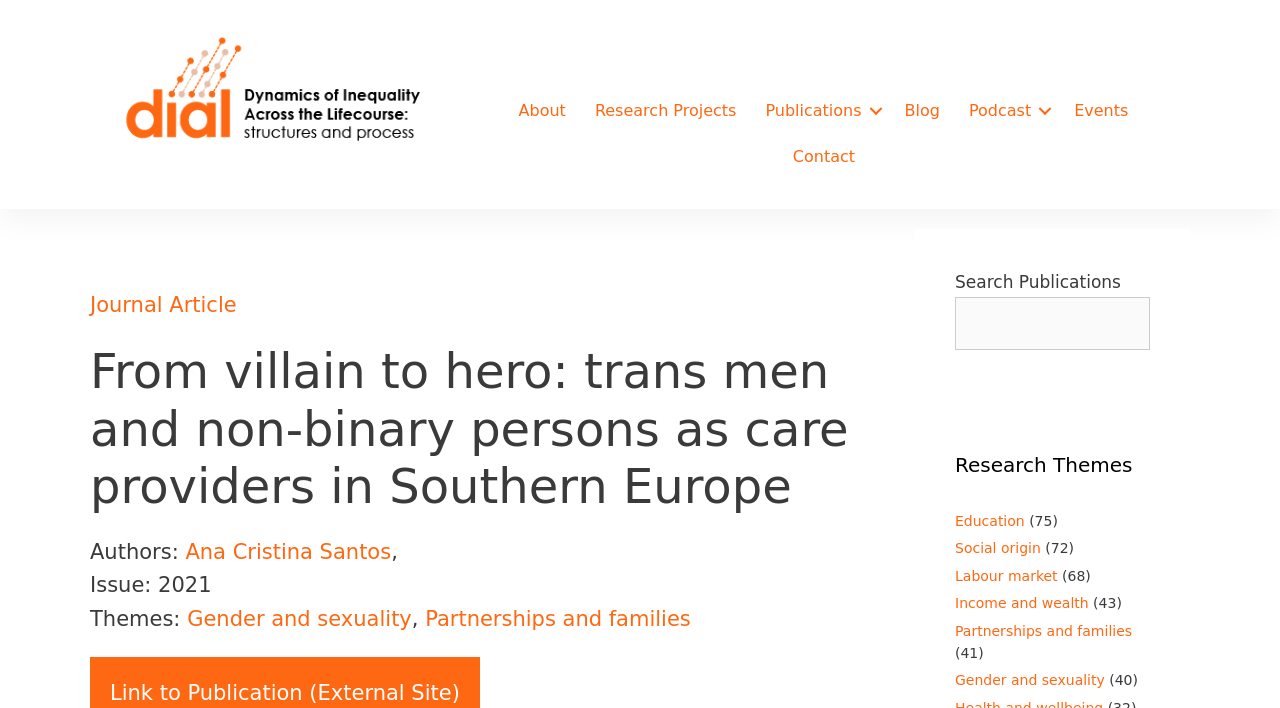Give an extensive and precise description of the webpage.

This webpage appears to be a research article or publication page, focusing on the experiences of trans and non-binary adults in Southern Europe as care providers. 

At the top left corner, there is a logo of "DIAL" accompanied by a navigation menu that spans across the top of the page, containing links to various sections such as "About", "Research Projects", "Publications", "Blog", "Podcast", "Events", and "Contact". 

Below the navigation menu, there is a header section that displays the title of the article, "From villain to hero: trans men and non-binary persons as care providers in Southern Europe", along with a link to the journal article. The author's name, "Ana Cristina Santos", is listed below the title, followed by the issue date "2021" and themes related to the article, including "Gender and sexuality" and "Partnerships and families".

On the right side of the page, there is a complementary section that contains a search bar with a label "Search Publications" and a heading "Research Themes". Below the heading, there are several links to different research themes, including "Education", "Social origin", "Labour market", "Income and wealth", "Partnerships and families", and "Gender and sexuality", each accompanied by a number in parentheses.